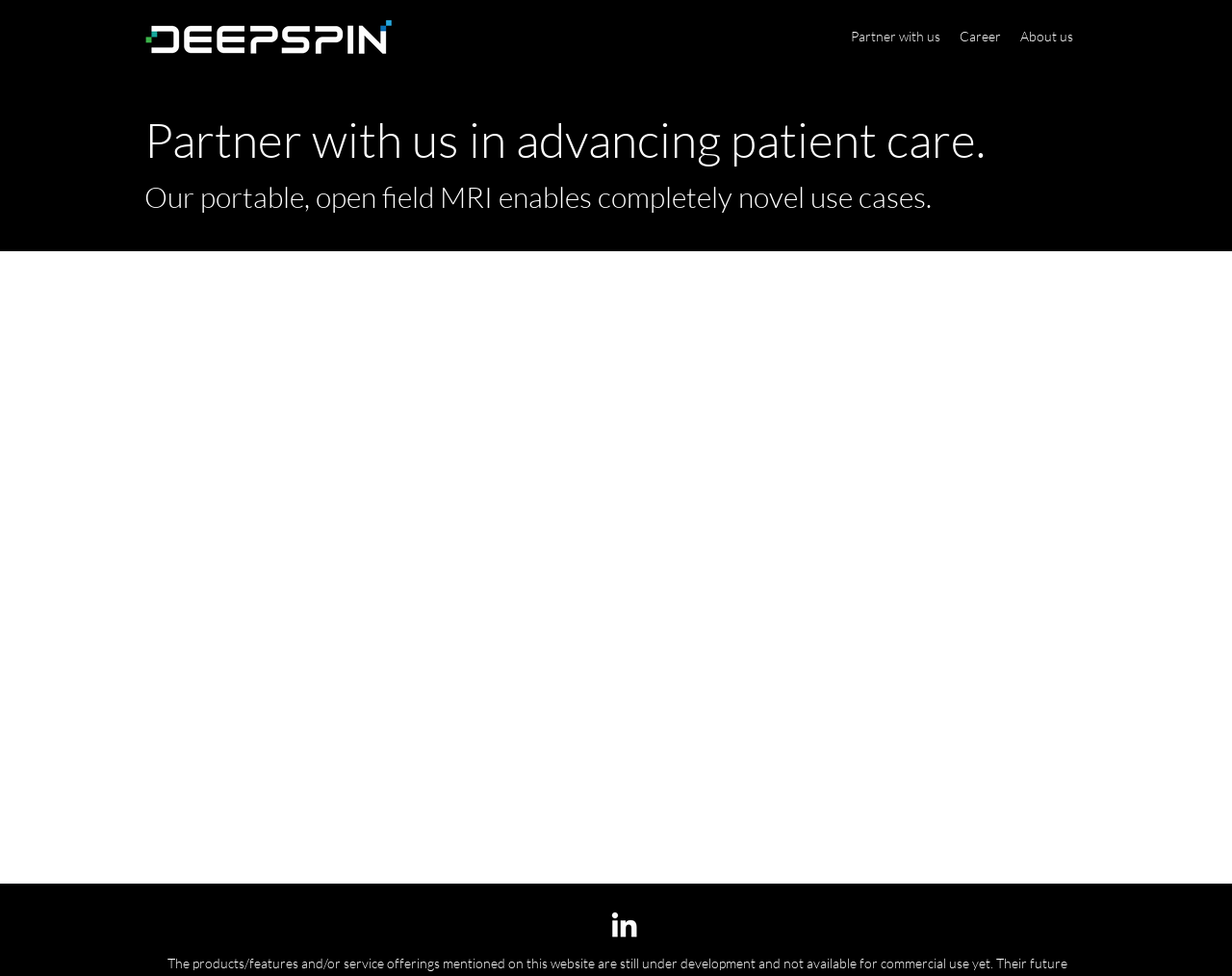Based on the element description: "aria-label="Phone" name="phone" placeholder="Phone"", identify the bounding box coordinates for this UI element. The coordinates must be four float numbers between 0 and 1, listed as [left, top, right, bottom].

[0.657, 0.545, 0.876, 0.601]